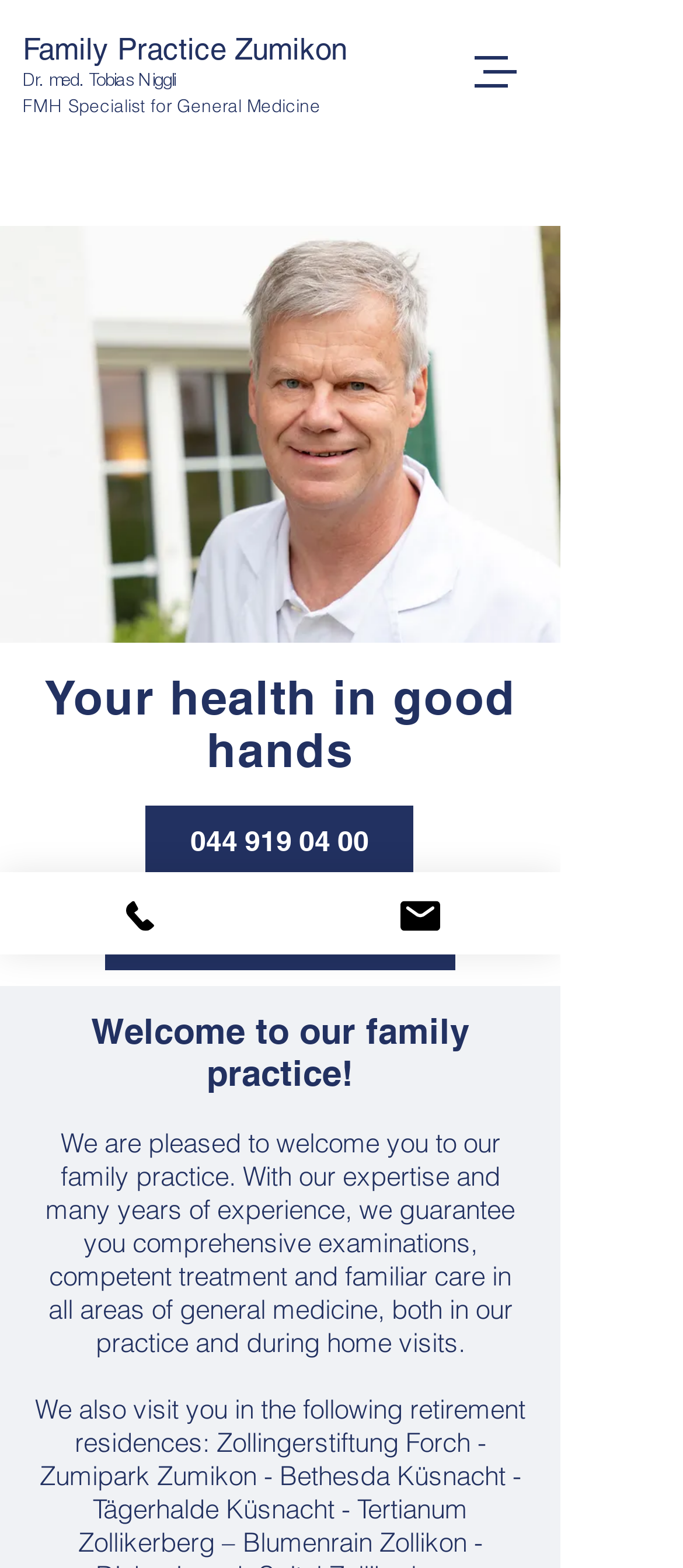Give a concise answer using only one word or phrase for this question:
What is the topic of the welcome message?

Welcome to our family practice